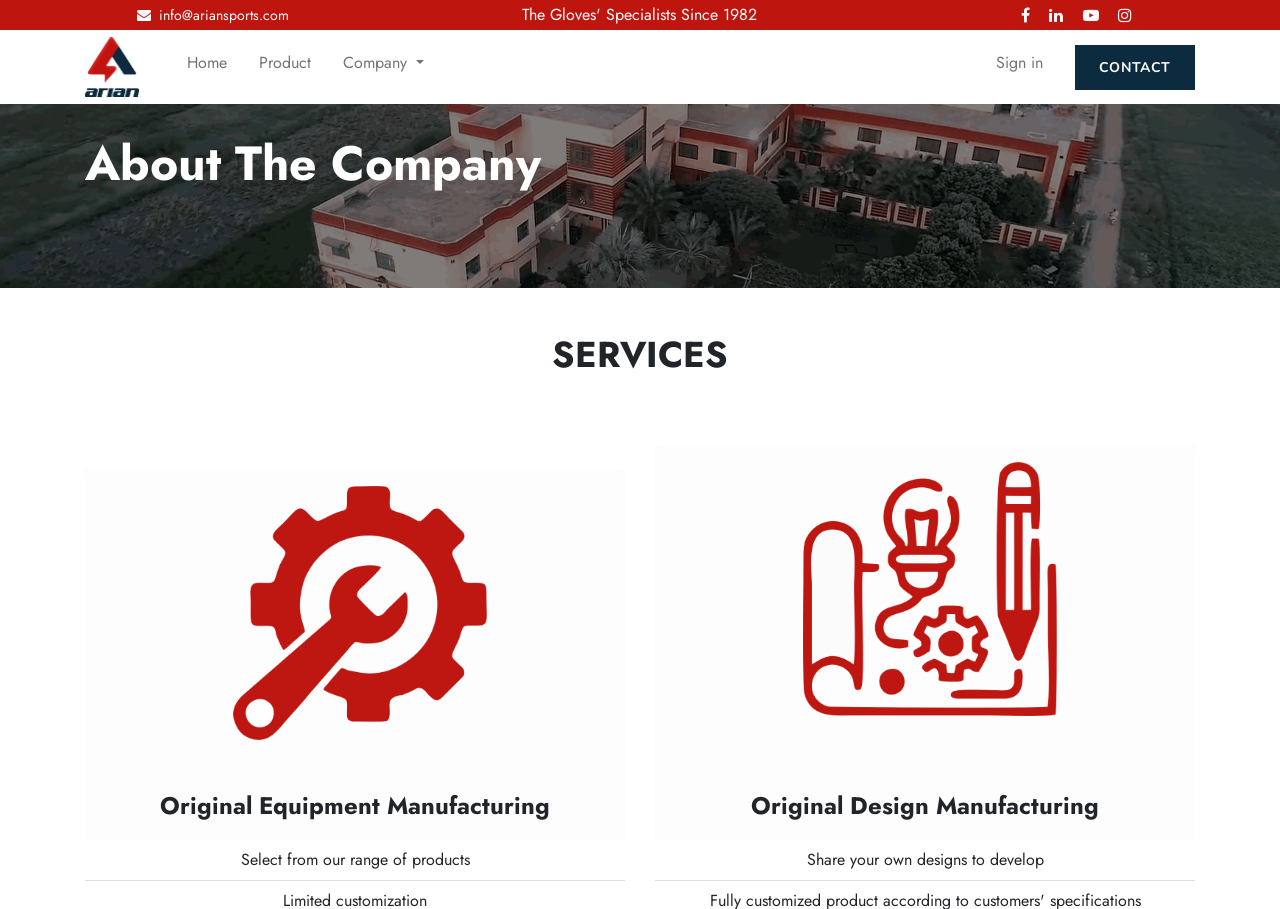How many menu items are present?
Look at the image and respond to the question as thoroughly as possible.

There are four menu items present in the vertical menu, which are 'Home', 'Product', 'Company', and 'Sign in'.